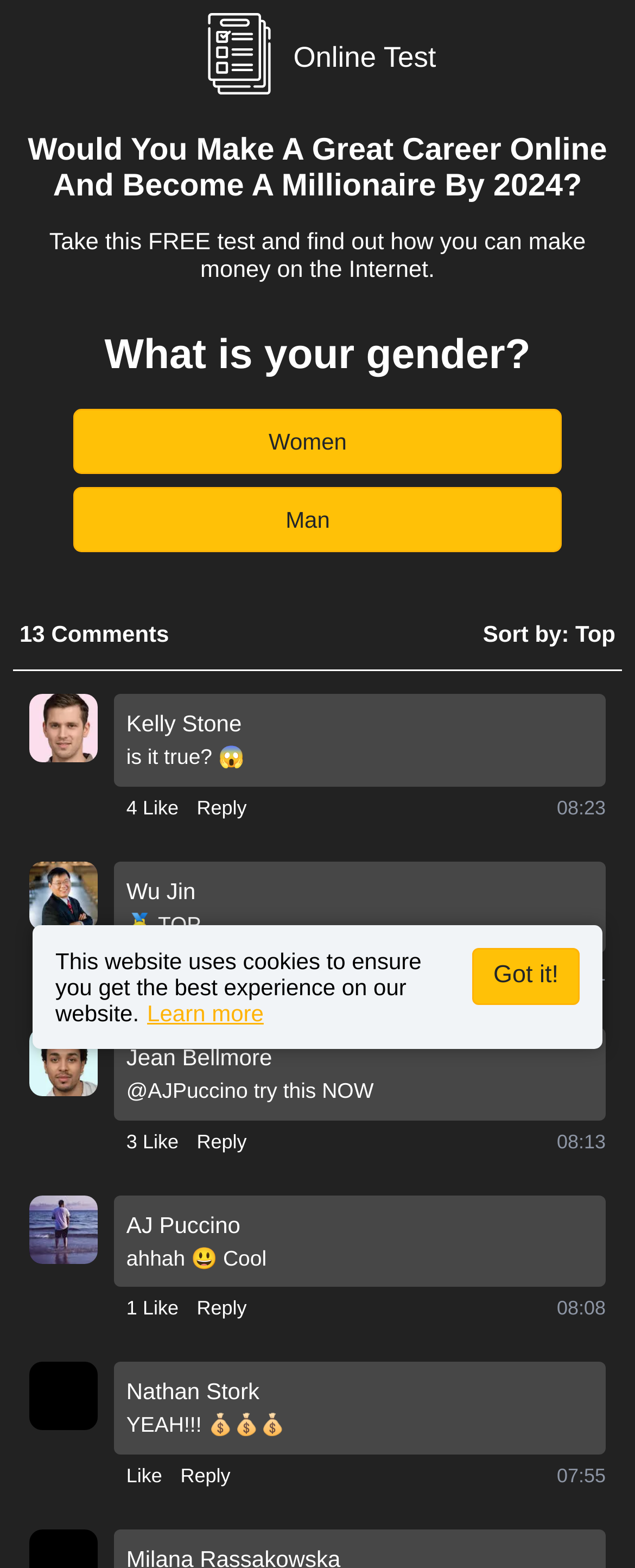Based on the description "Man", find the bounding box of the specified UI element.

[0.115, 0.311, 0.885, 0.352]